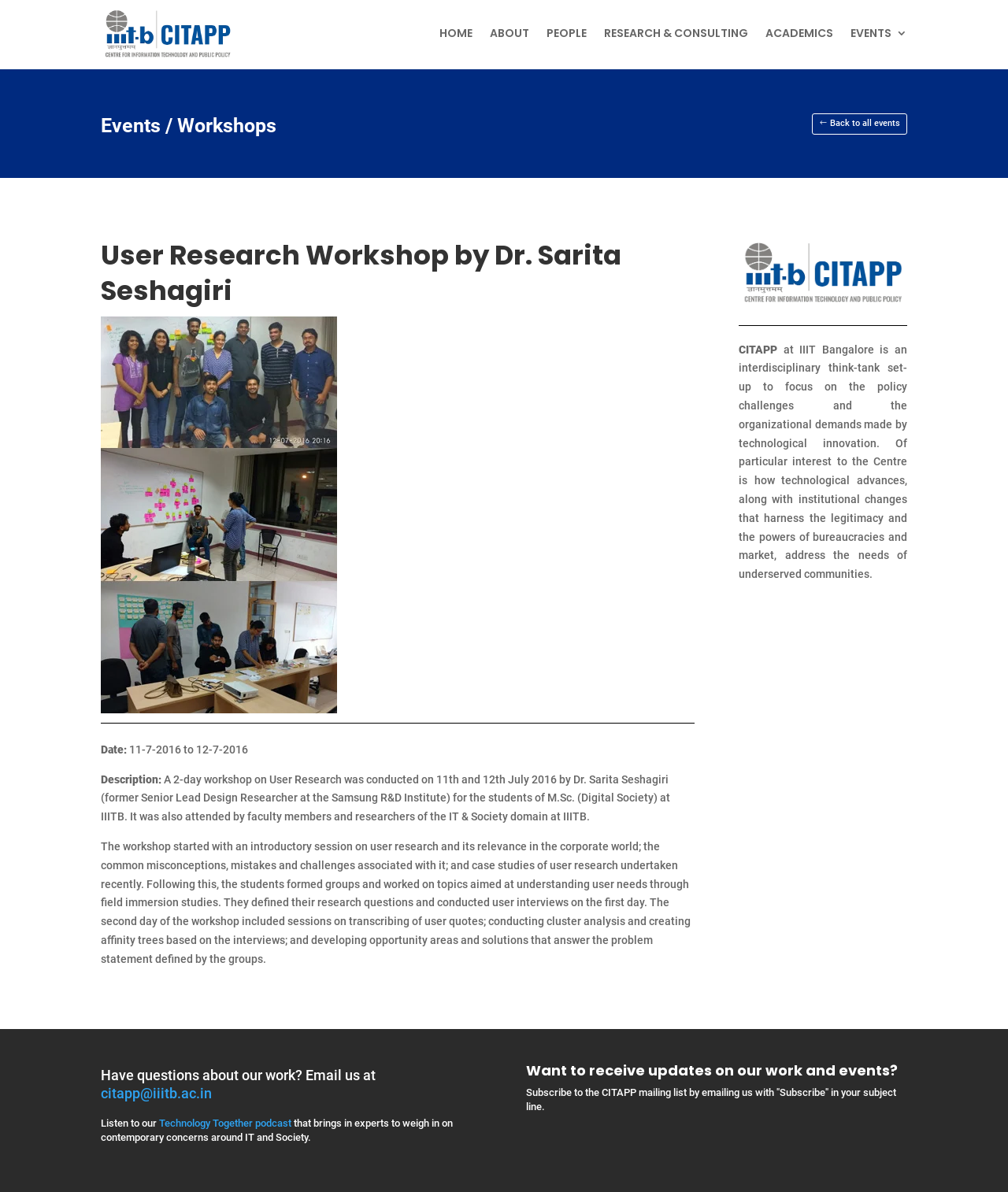Identify the bounding box coordinates for the element you need to click to achieve the following task: "Subscribe to the CITAPP mailing list". Provide the bounding box coordinates as four float numbers between 0 and 1, in the form [left, top, right, bottom].

[0.522, 0.911, 0.567, 0.921]